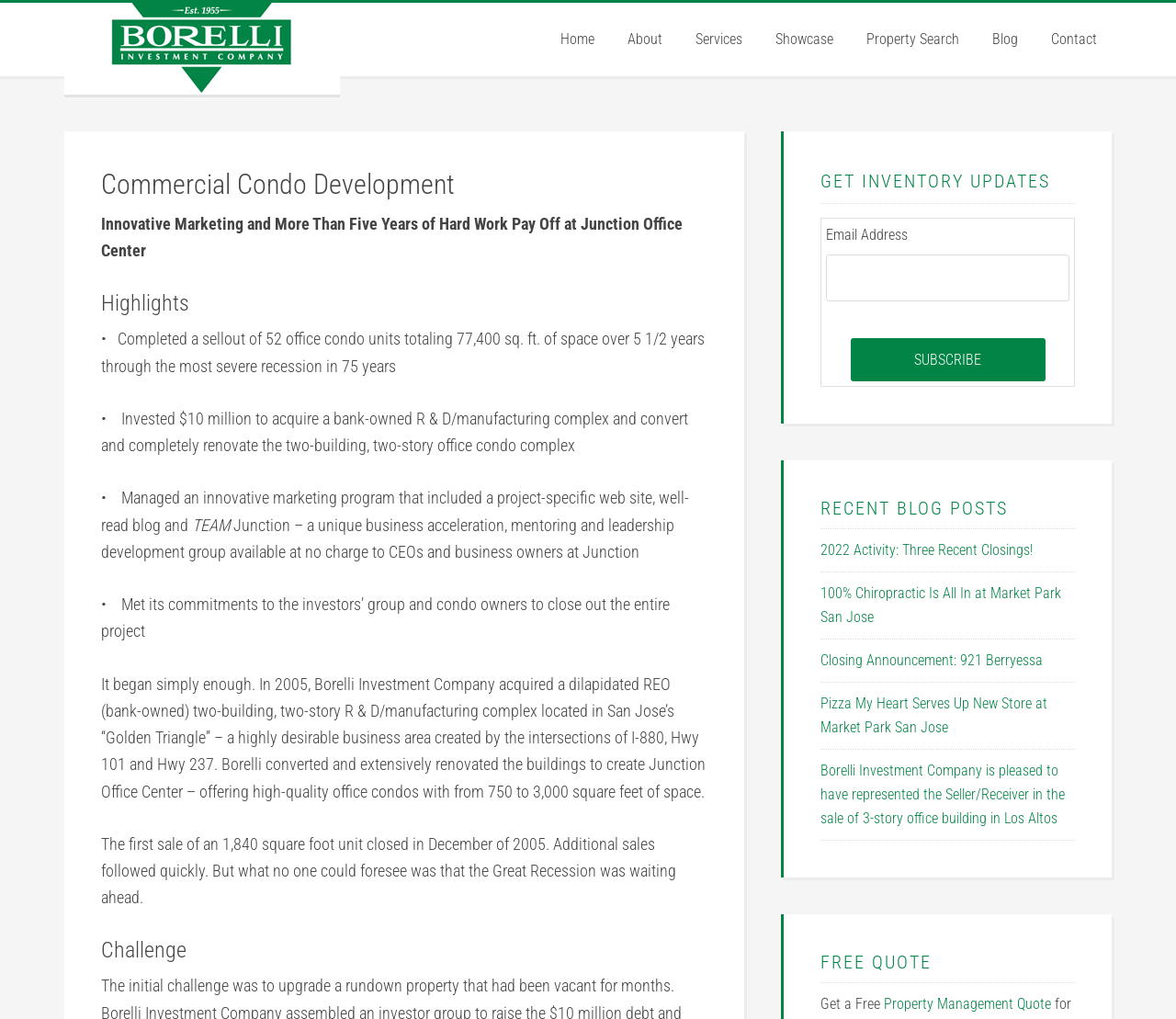What is the name of the business acceleration group mentioned on the page?
Answer the question with just one word or phrase using the image.

Junction